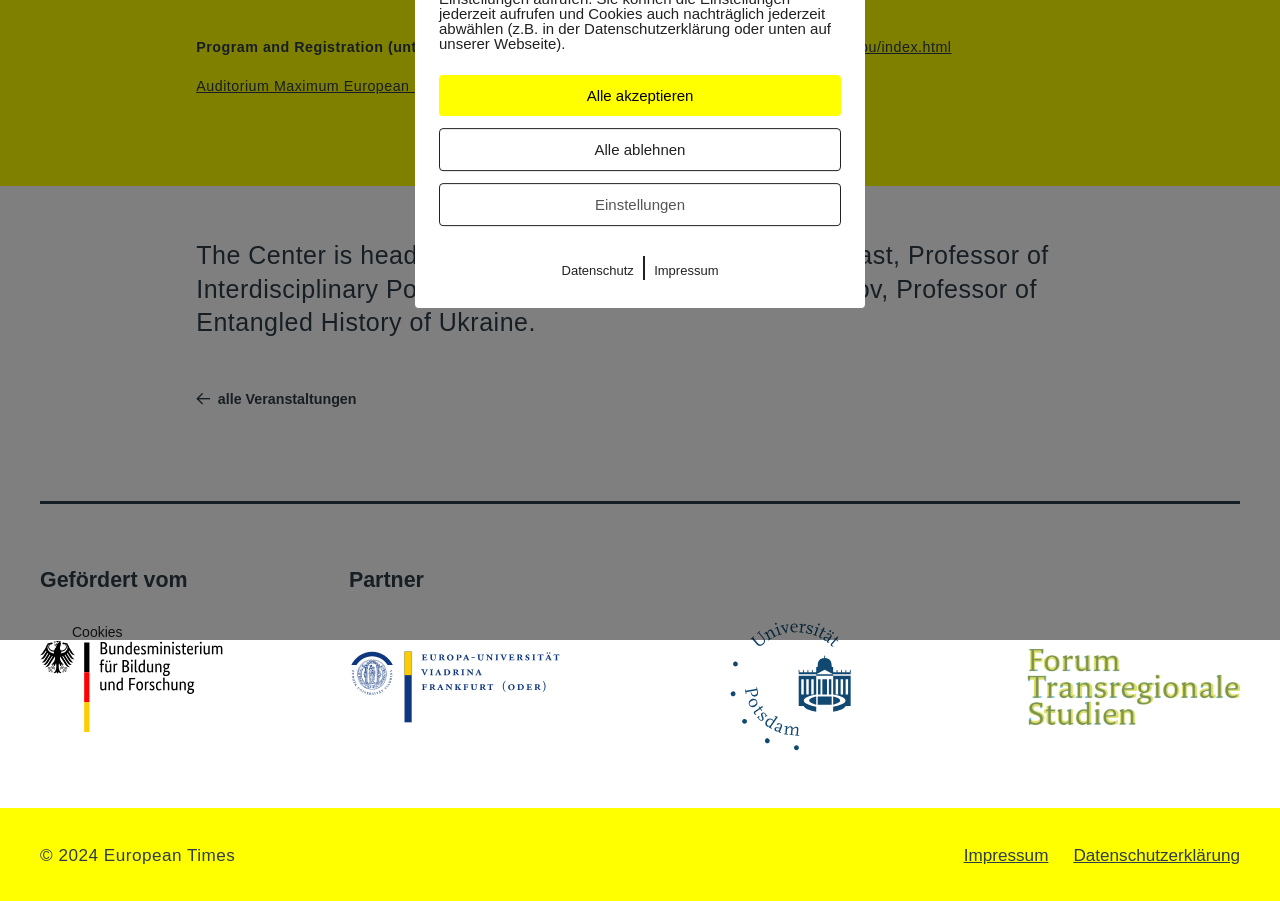Predict the bounding box of the UI element based on this description: "parent_node: Suche nach:".

[0.563, 0.581, 0.587, 0.61]